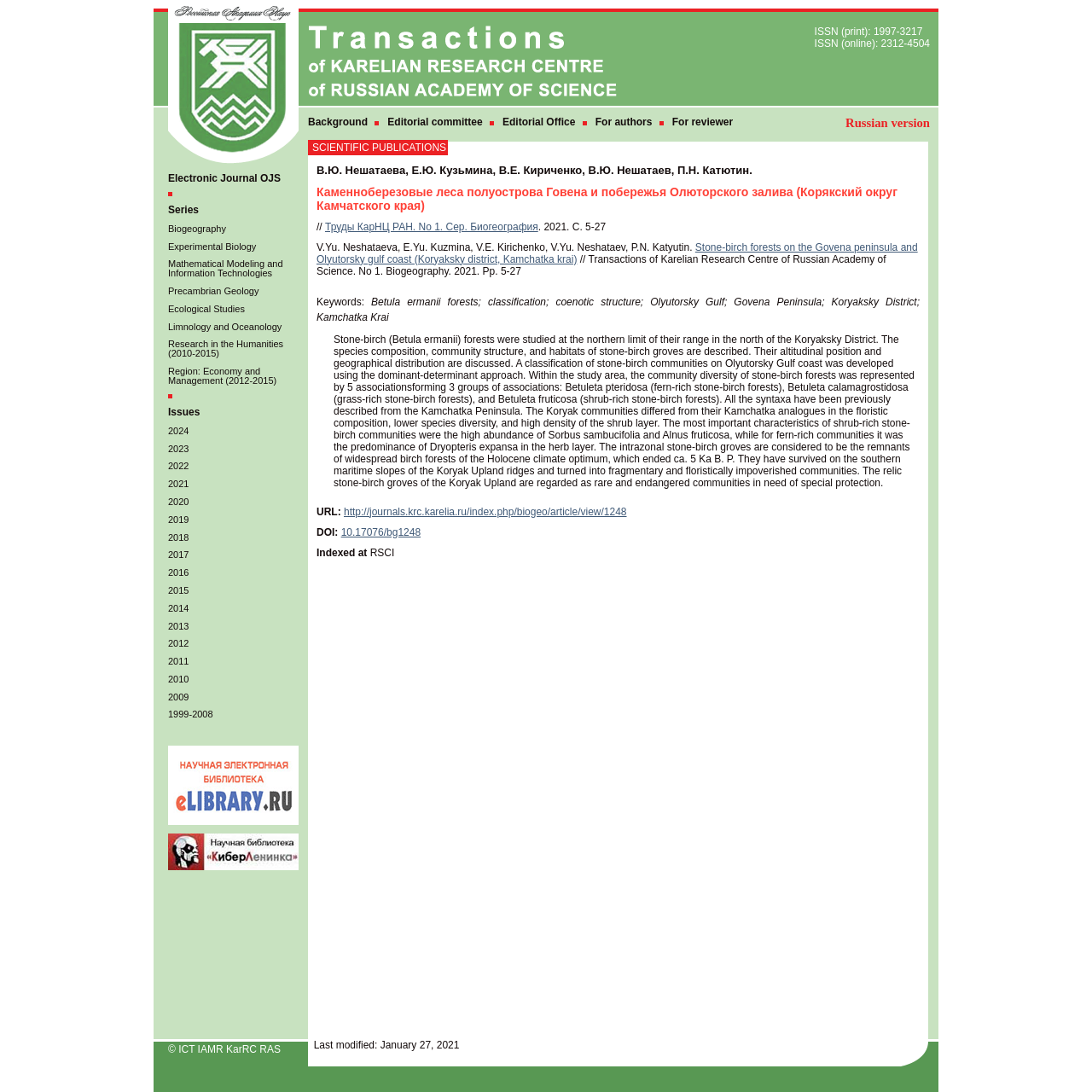Using the description "Editorial Office", locate and provide the bounding box of the UI element.

[0.46, 0.106, 0.527, 0.117]